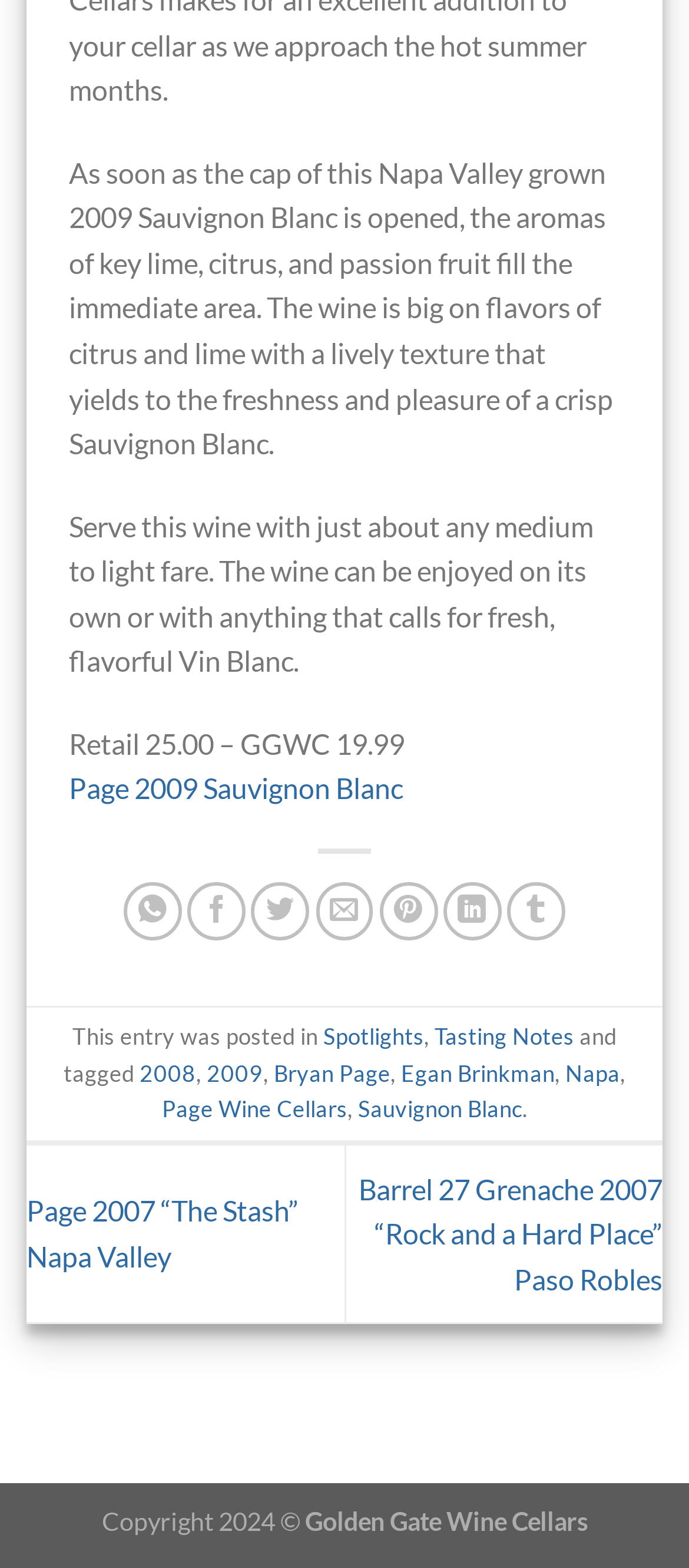Identify the bounding box coordinates for the element you need to click to achieve the following task: "Share on Facebook". Provide the bounding box coordinates as four float numbers between 0 and 1, in the form [left, top, right, bottom].

[0.272, 0.562, 0.357, 0.6]